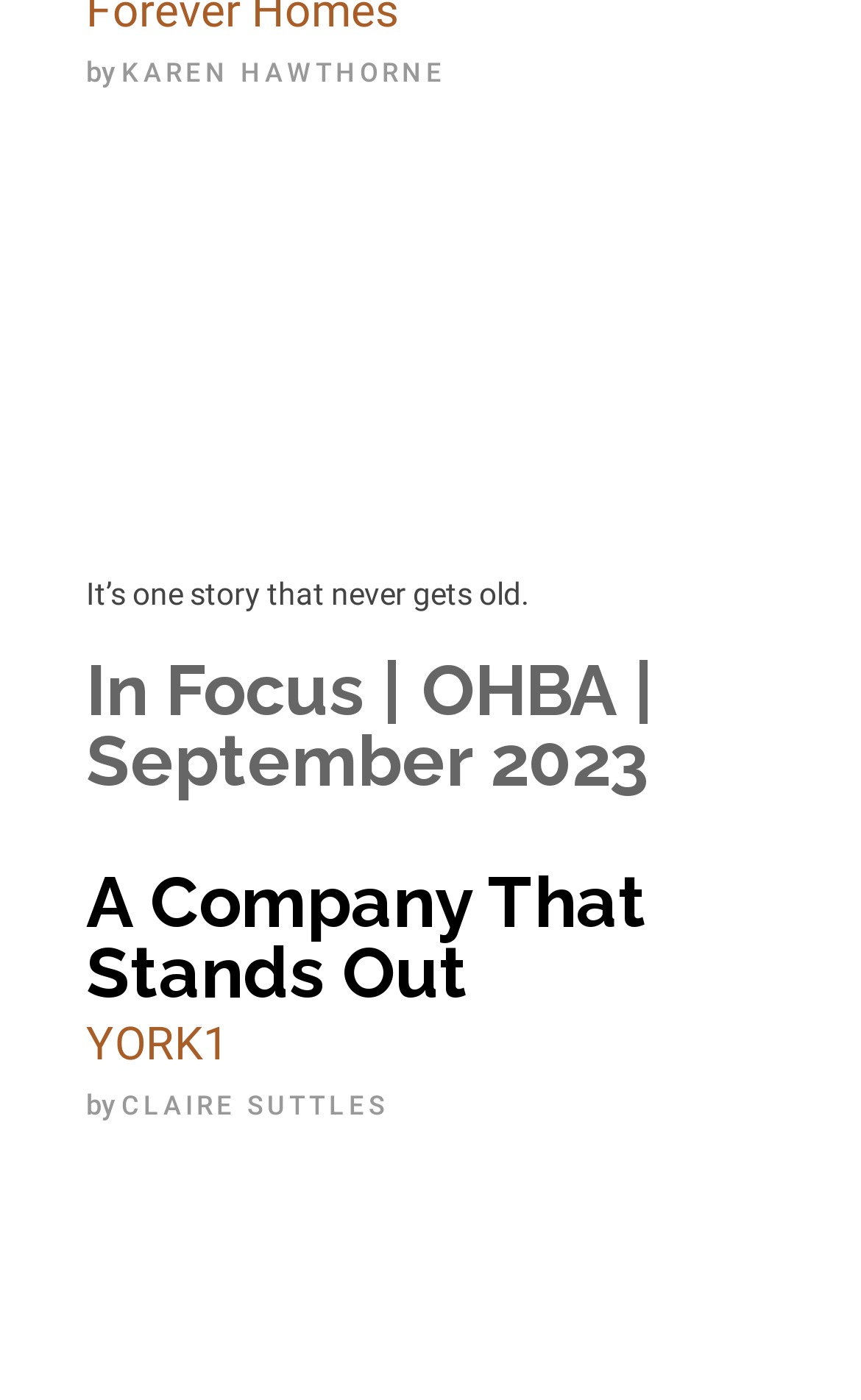Using the details in the image, give a detailed response to the question below:
How many articles are featured on this page?

I counted the number of article headings on the page, which are 'In Focus | OHBA | September 2023A Family Business that Cares for Other FamiliesForever Homes' and 'In Focus | OHBA | September 2023 A Company That Stands Out YORK1'. There are two article headings, so there are two featured articles on this page.